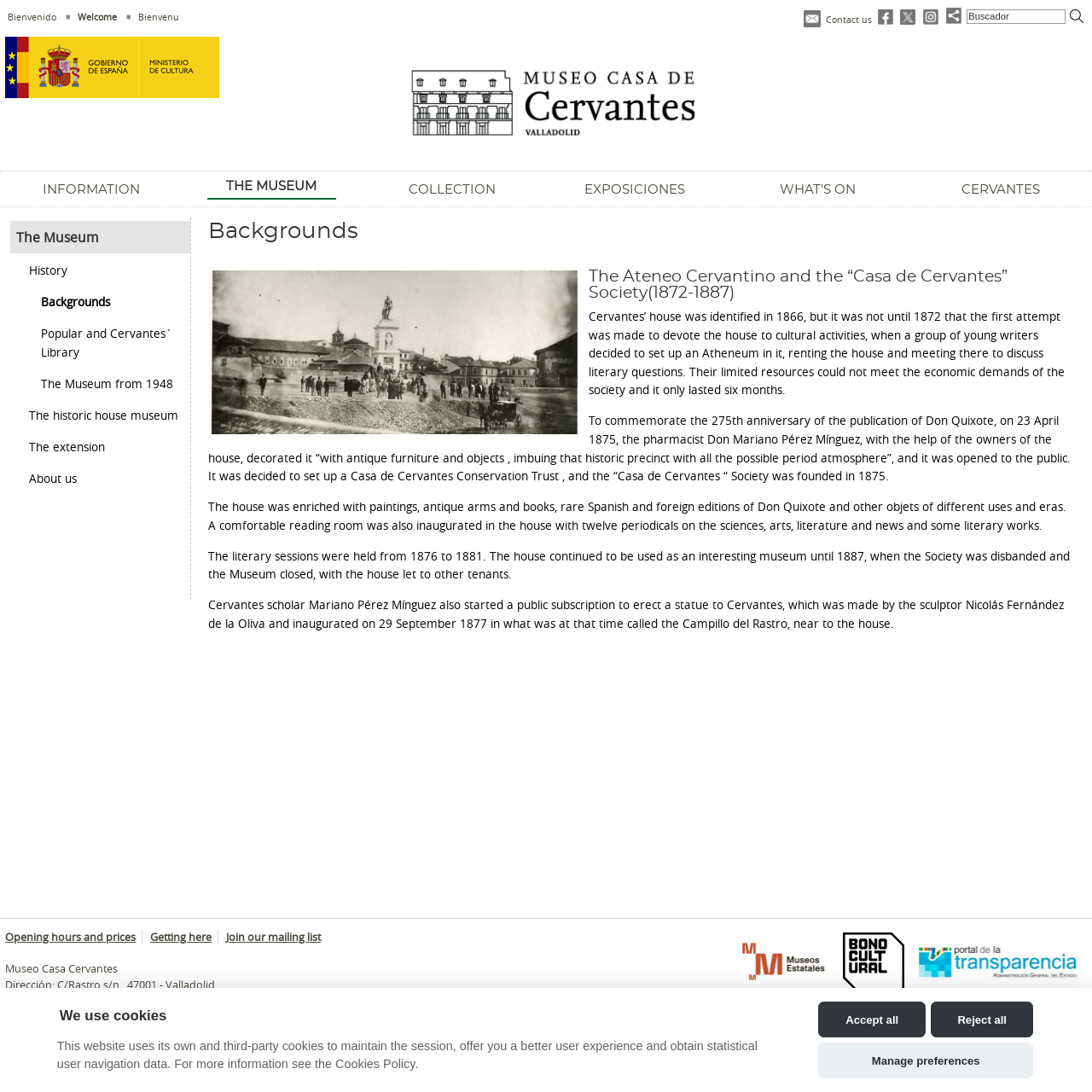Present a detailed account of what is displayed on the webpage.

This webpage is about the Museo Casa de Cervantes, a museum dedicated to the life and works of Spanish author Miguel de Cervantes. At the top of the page, there are several links to different languages, including "Bienvenido" (Welcome) in Spanish, "Bienvenu" in French, and "Contact us" in English. Below these links, there is a search bar and several social media links, including Facebook, Twitter, and Instagram.

The main content of the page is divided into several sections. The first section has a heading "Backgrounds" and provides a brief history of the museum, including its establishment in 1872 and its closure in 1887. This section also includes several paragraphs of text describing the museum's activities during this period, including literary sessions and the display of artifacts related to Cervantes.

Below this section, there are several links to different parts of the museum's website, including "The Museum", "Collection", "Exposiciones", and "CERVANTES". These links are arranged horizontally across the page.

Further down the page, there is a section with information about the museum's history, including its reopening in 1948 and its expansion in the 1990s. This section also includes several links to related topics, such as "Popular and Cervantes´ Library" and "The Museum from 1948".

At the bottom of the page, there are several links to practical information, including "Opening hours and prices", "Getting here", and "Join our mailing list". There is also a section with the museum's contact information, including its address, phone number, and email.

In the footer of the page, there are several links to external websites, including the Ministry of Culture and the Spanish government's transparency portal. There are also links to the museum's accessibility statement, legal notice, and cookie policy.

Finally, there is a dialog box that appears when the page is loaded, asking users to consent to the use of cookies on the website. This dialog box includes a heading "We use cookies" and a brief explanation of the types of cookies used on the site. Users can choose to accept all cookies, reject all cookies, or manage their preferences.